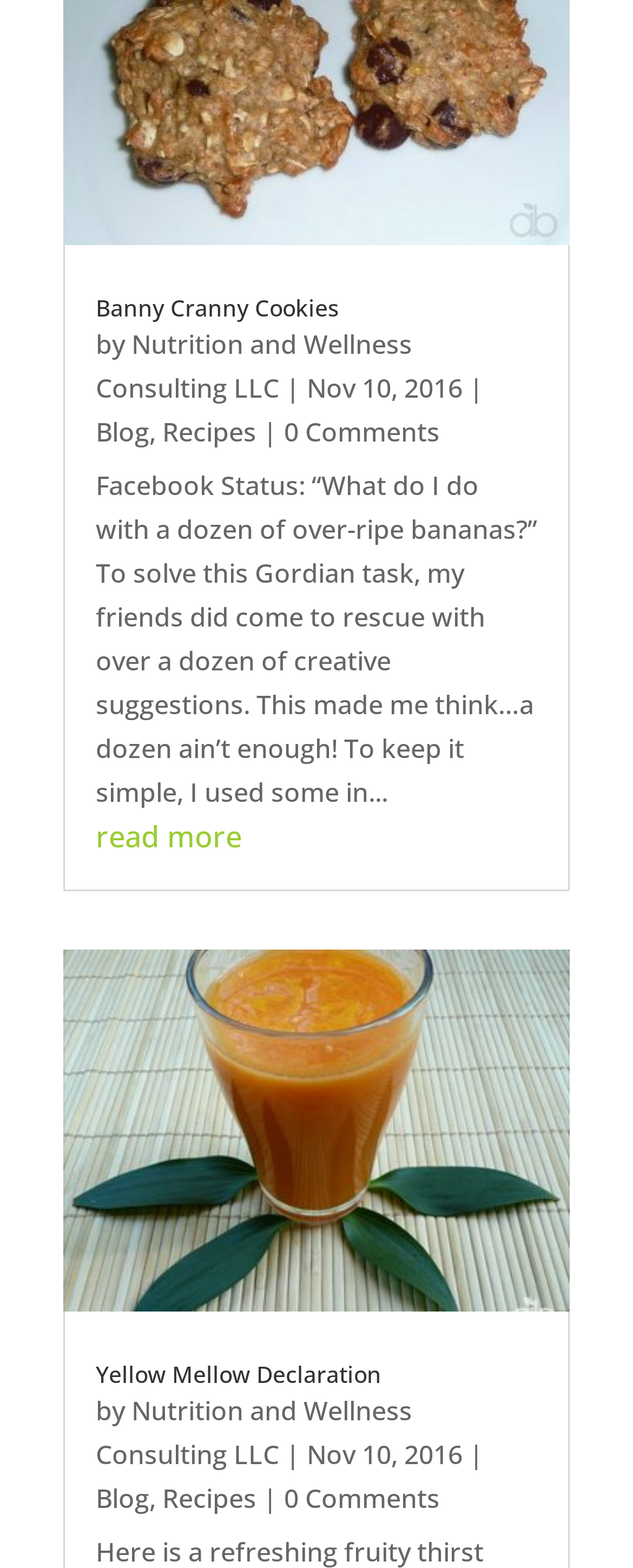Please predict the bounding box coordinates of the element's region where a click is necessary to complete the following instruction: "go to March 2024". The coordinates should be represented by four float numbers between 0 and 1, i.e., [left, top, right, bottom].

None